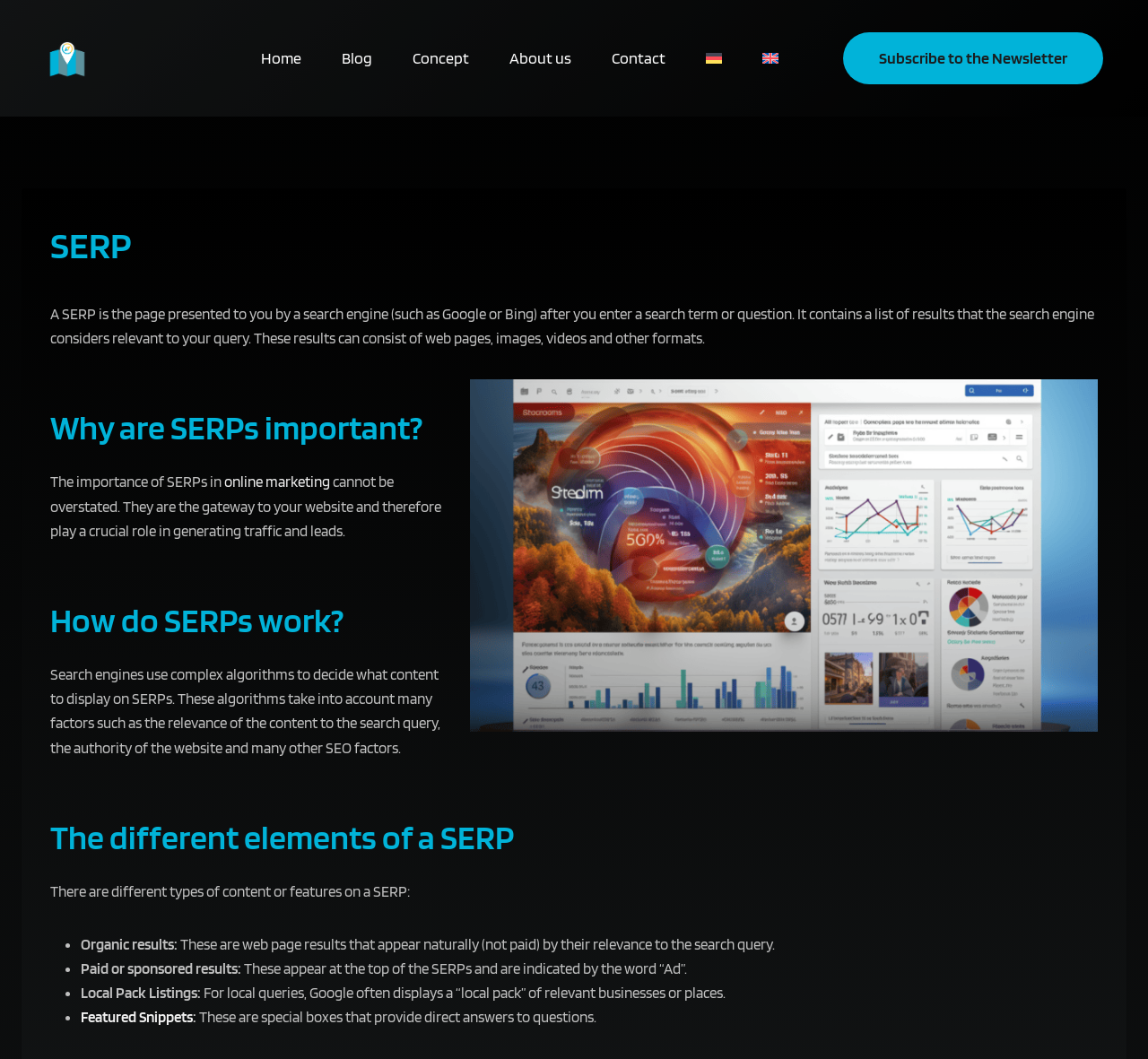Point out the bounding box coordinates of the section to click in order to follow this instruction: "Subscribe to the Newsletter".

[0.734, 0.03, 0.961, 0.08]